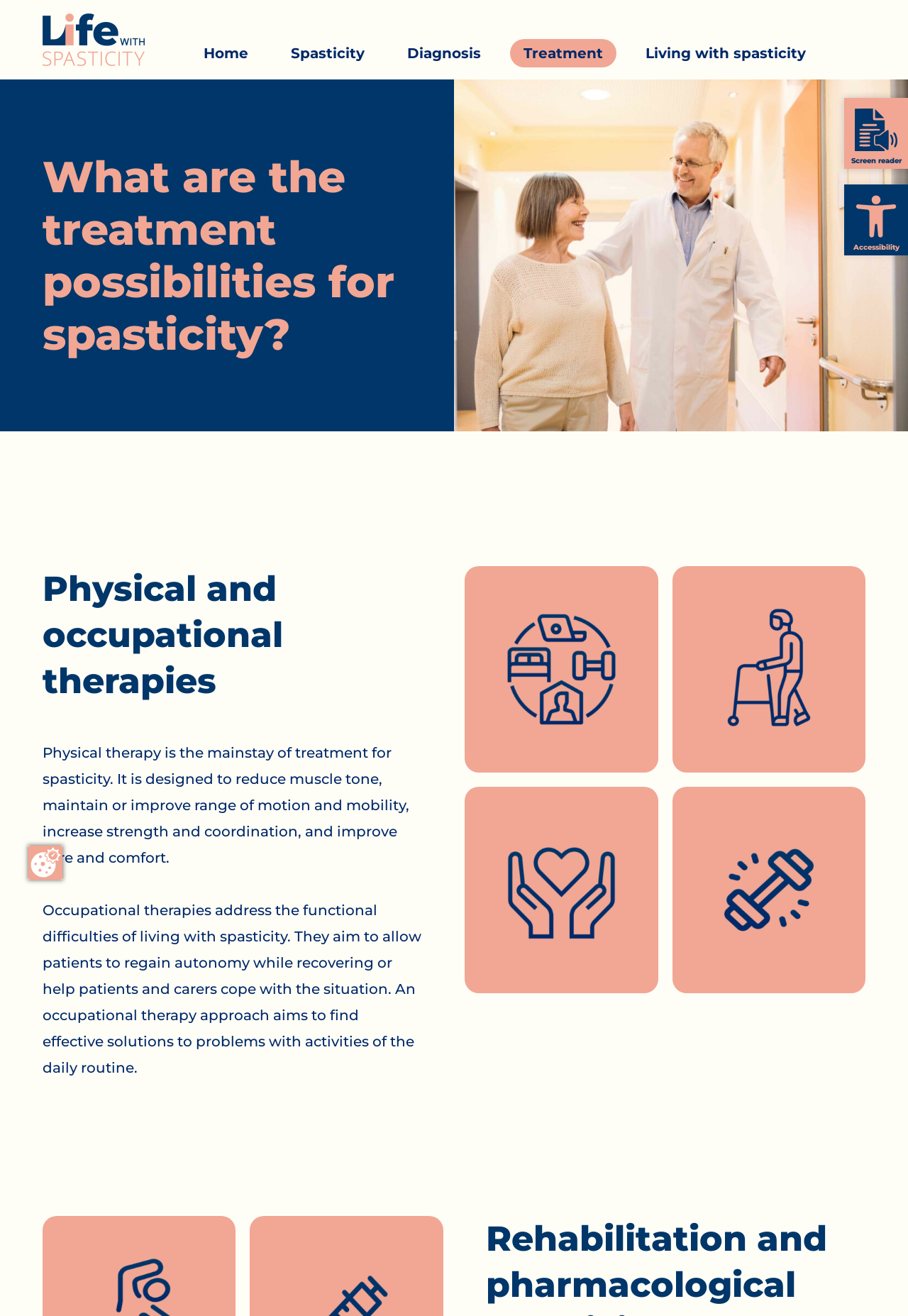Can you extract the primary headline text from the webpage?

What are the treatment possibilities for spasticity?